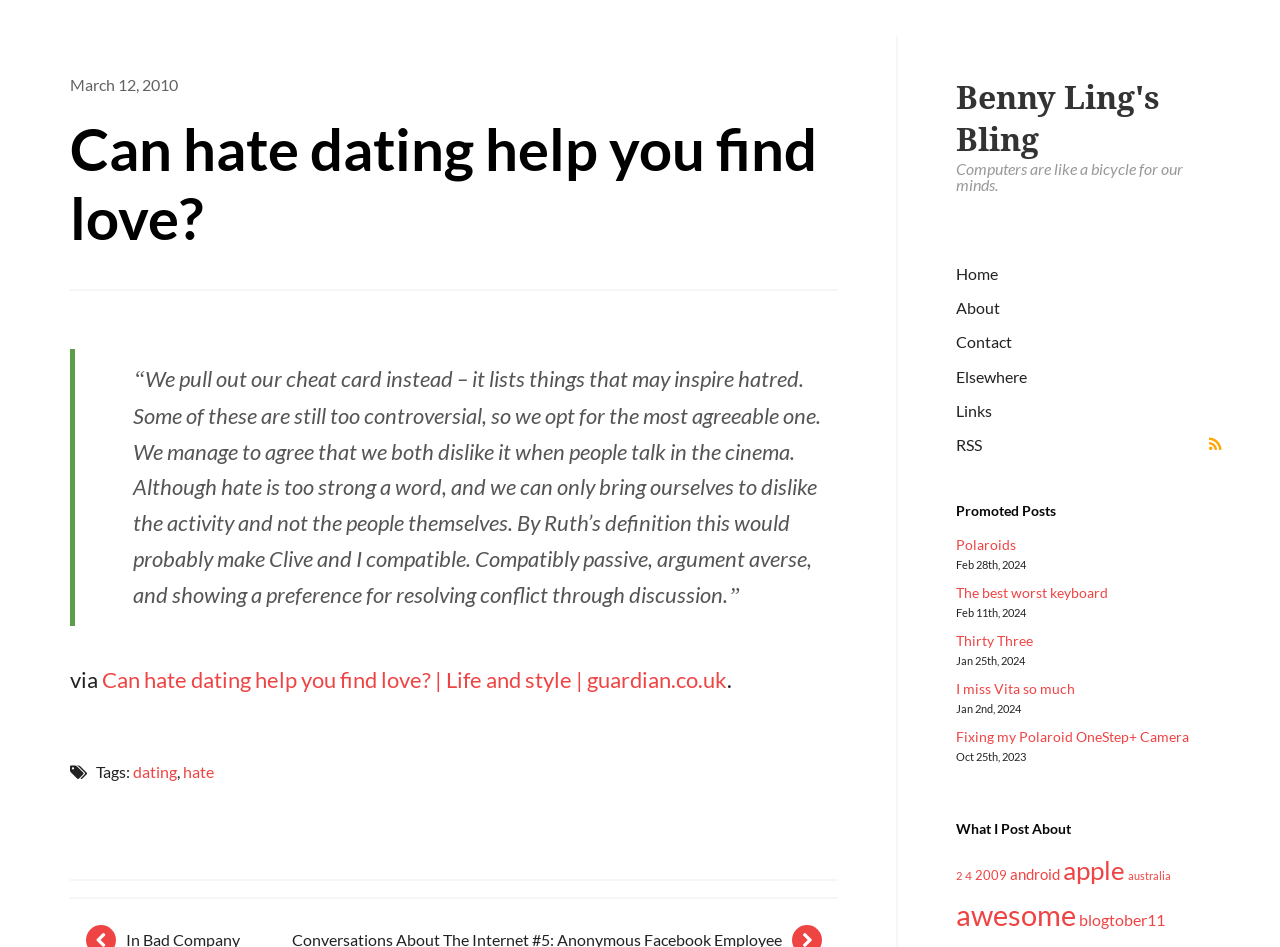Specify the bounding box coordinates (top-left x, top-left y, bottom-right x, bottom-right y) of the UI element in the screenshot that matches this description: Thirty Three

[0.747, 0.667, 0.807, 0.685]